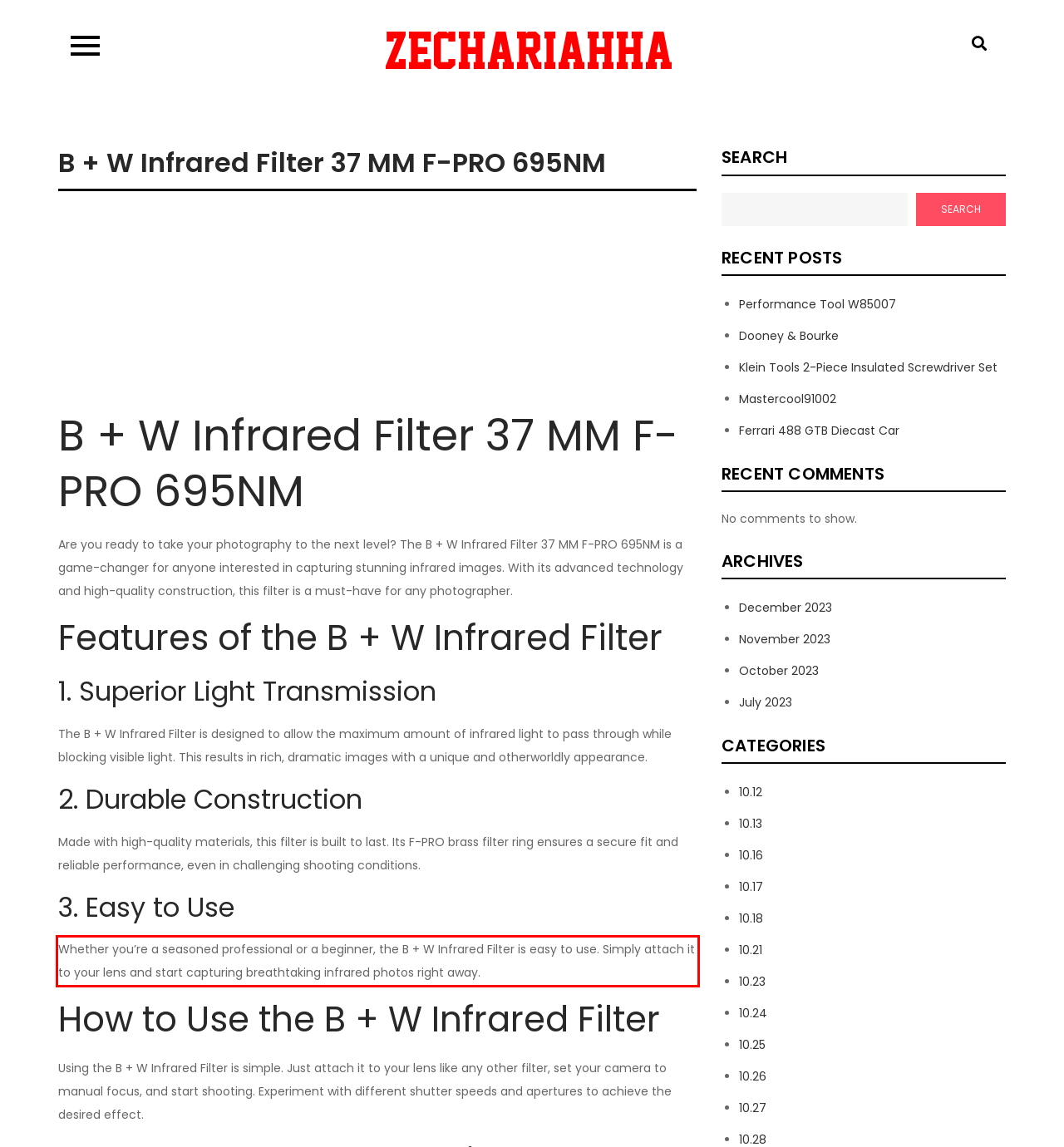Within the screenshot of a webpage, identify the red bounding box and perform OCR to capture the text content it contains.

Whether you’re a seasoned professional or a beginner, the B + W Infrared Filter is easy to use. Simply attach it to your lens and start capturing breathtaking infrared photos right away.